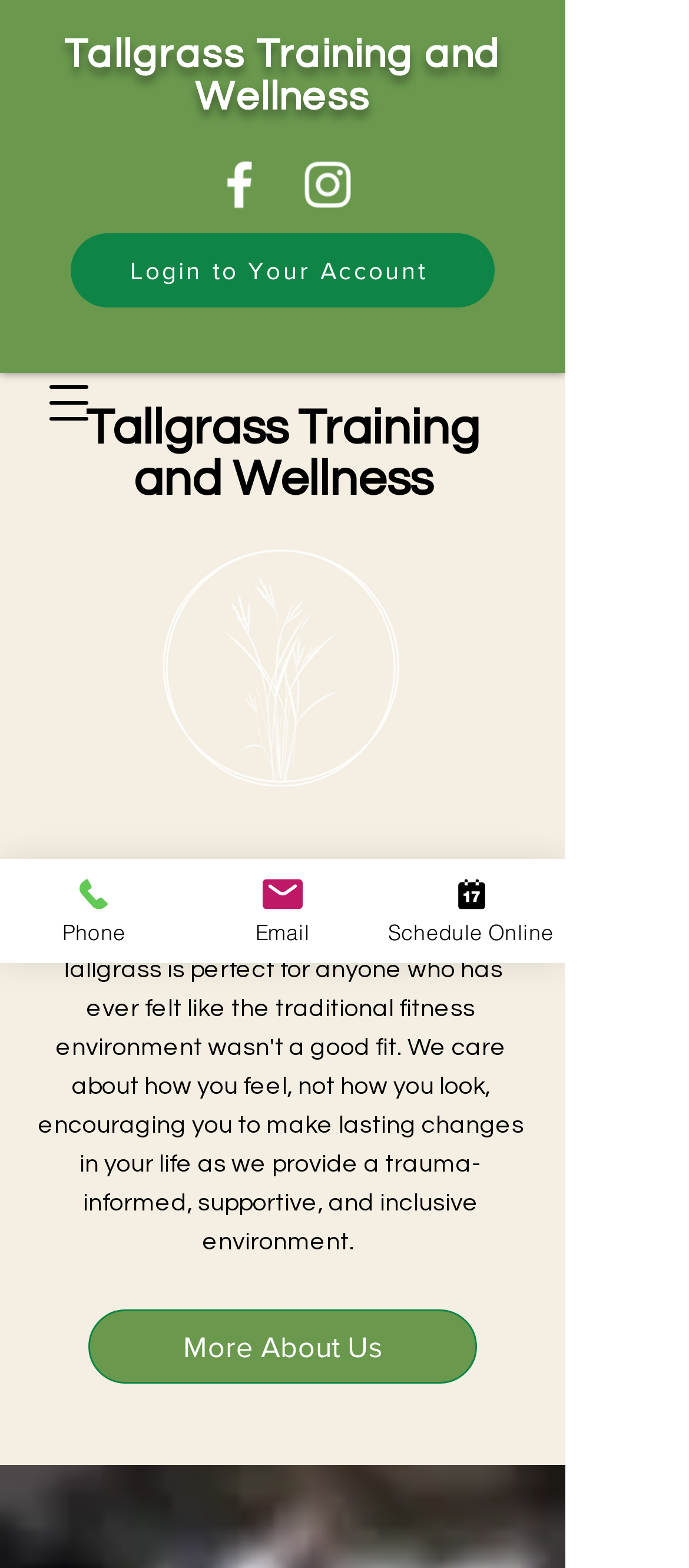What is the name of the wellness center?
Answer the question with a single word or phrase derived from the image.

Tallgrass Training and Wellness